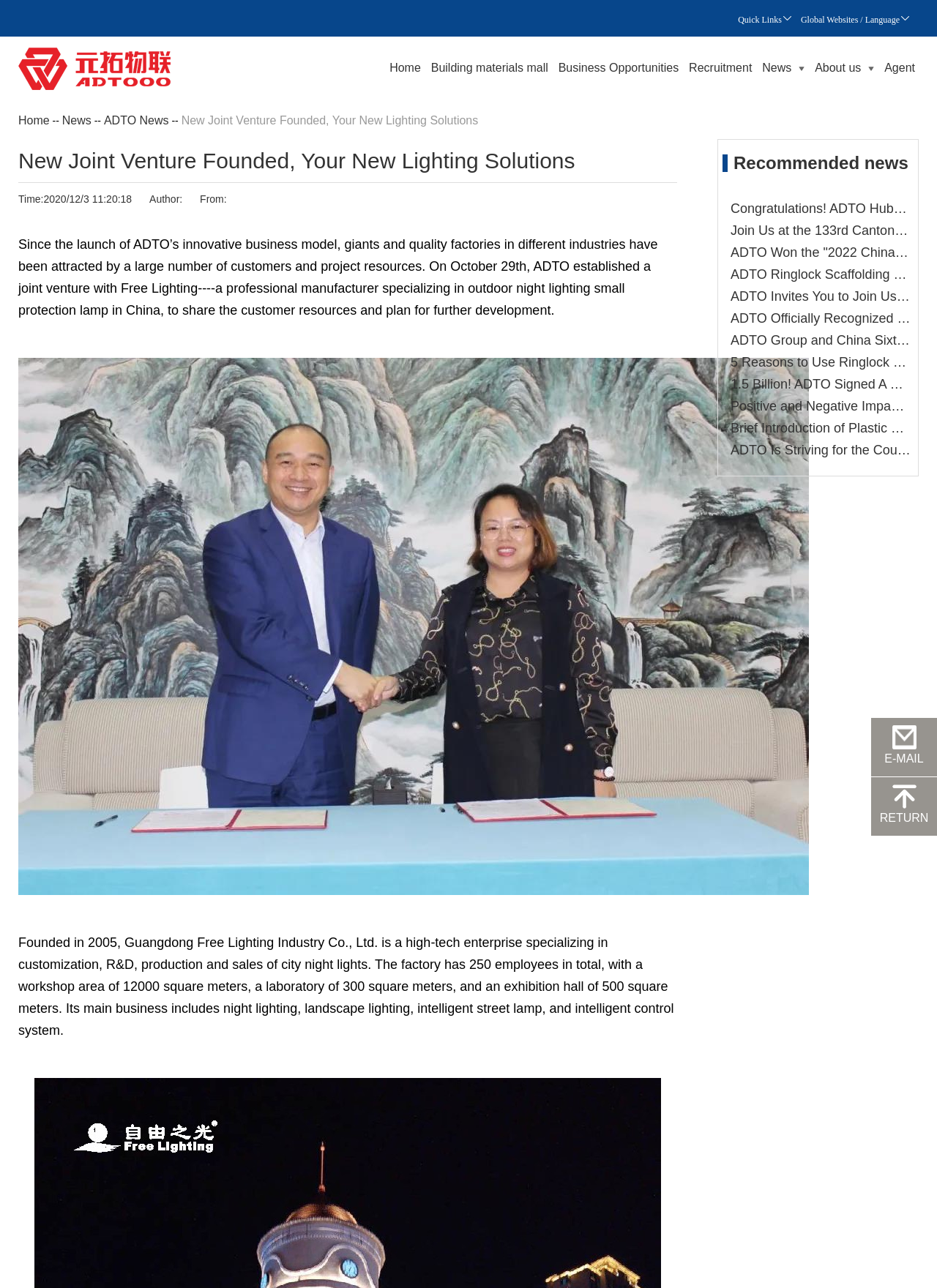Kindly determine the bounding box coordinates for the clickable area to achieve the given instruction: "Contact via email".

[0.944, 0.584, 0.986, 0.594]